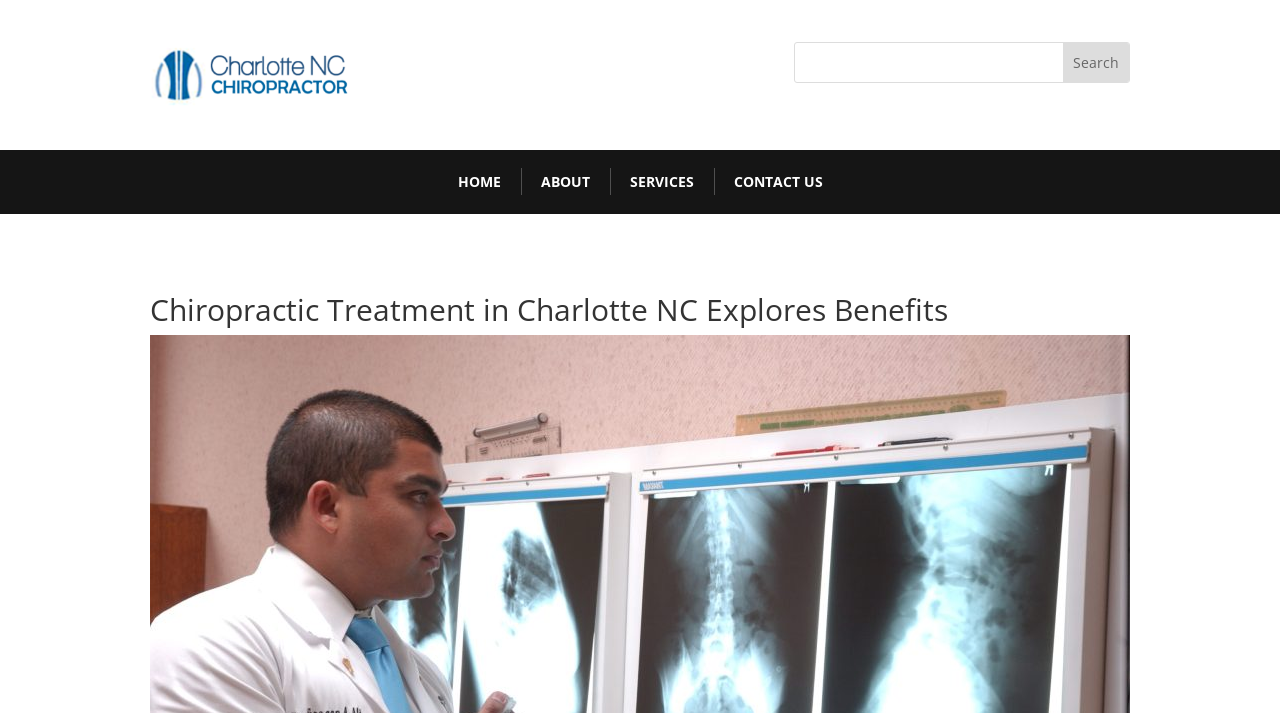How many elements are in the top navigation menu?
Please answer the question with as much detail and depth as you can.

I counted the number of elements in the top navigation menu, which include a link, a search bar, and four navigation links ('HOME', 'ABOUT', 'SERVICES', and 'CONTACT US'), and found that there are 5 elements in total.